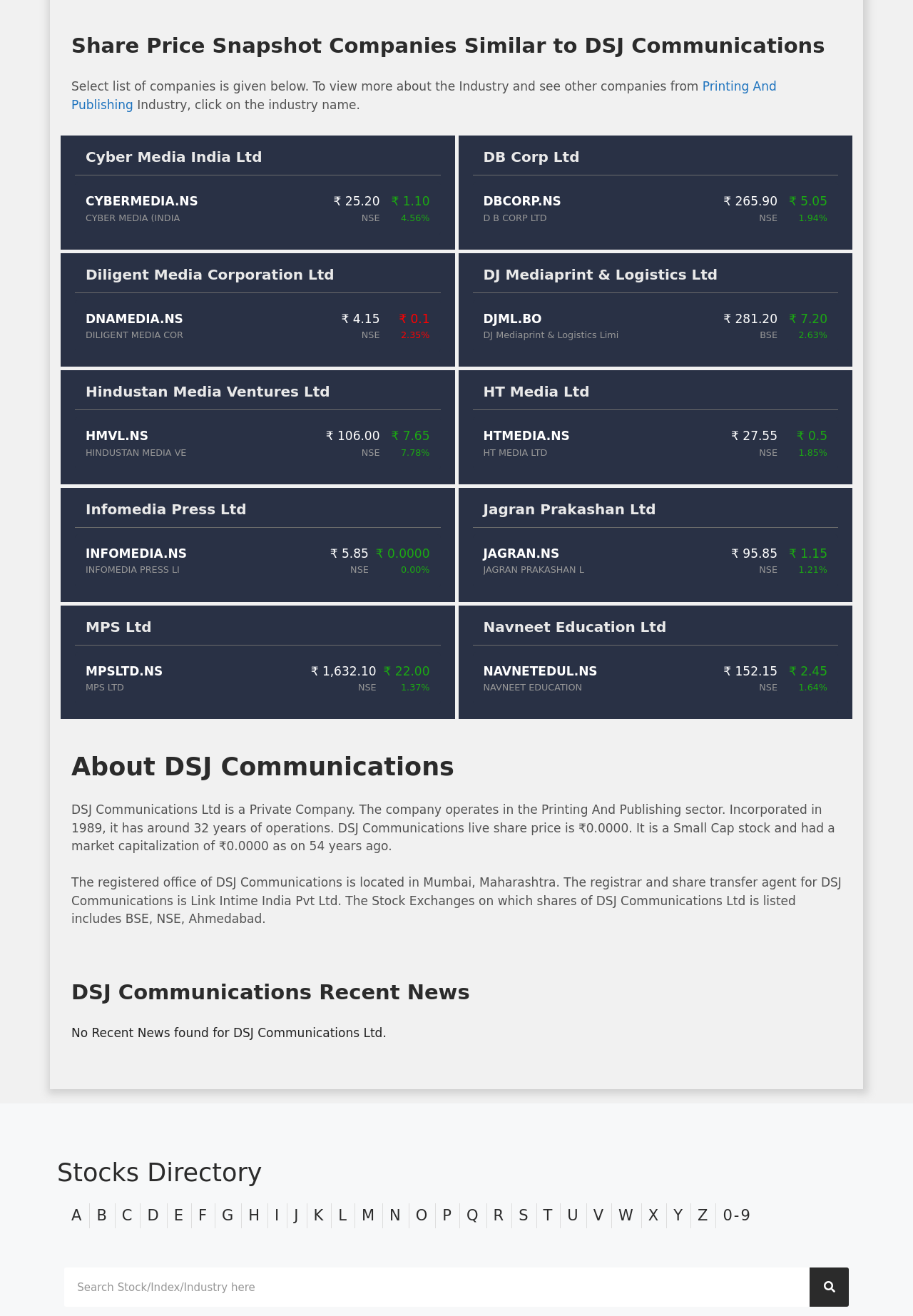Please determine the bounding box coordinates of the element's region to click for the following instruction: "View more about DB Corp Ltd".

[0.529, 0.113, 0.635, 0.126]